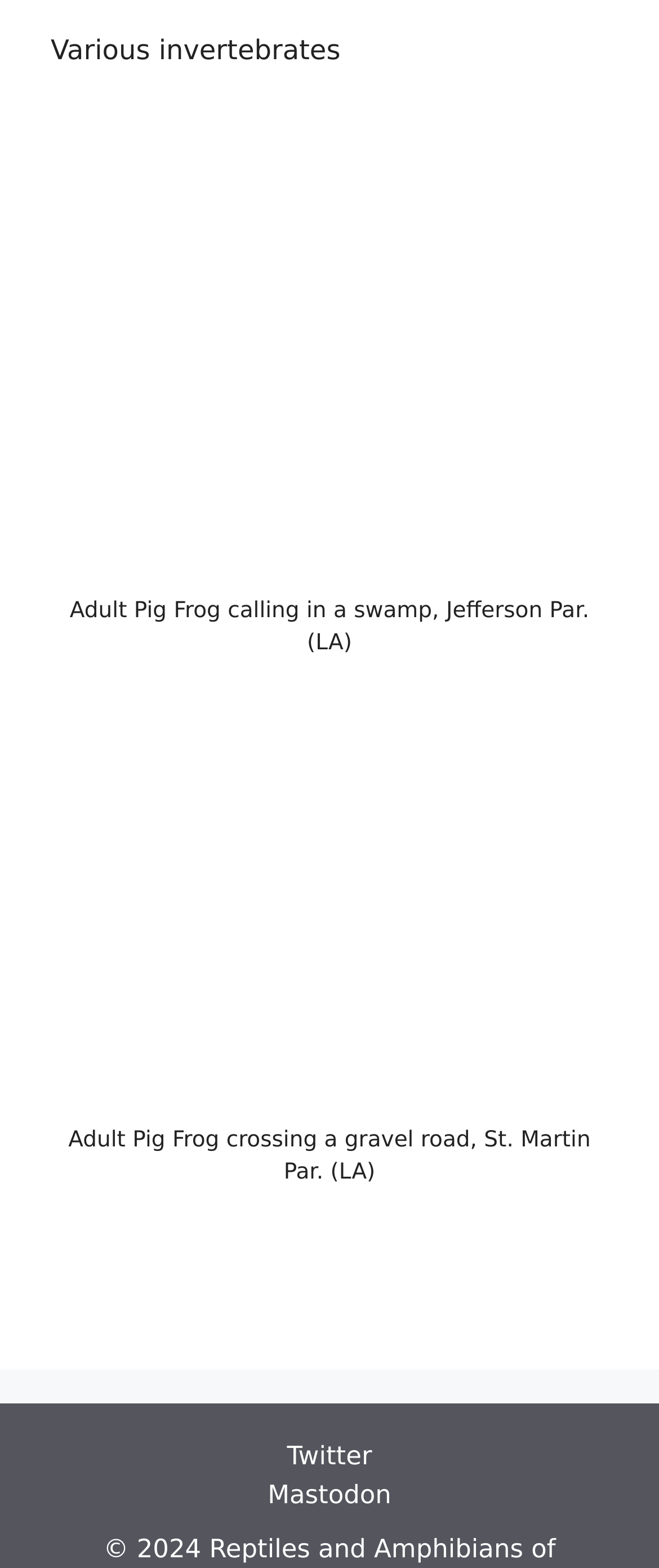What is the topic of the webpage based on the static text?
Please use the image to provide a one-word or short phrase answer.

Various invertebrates